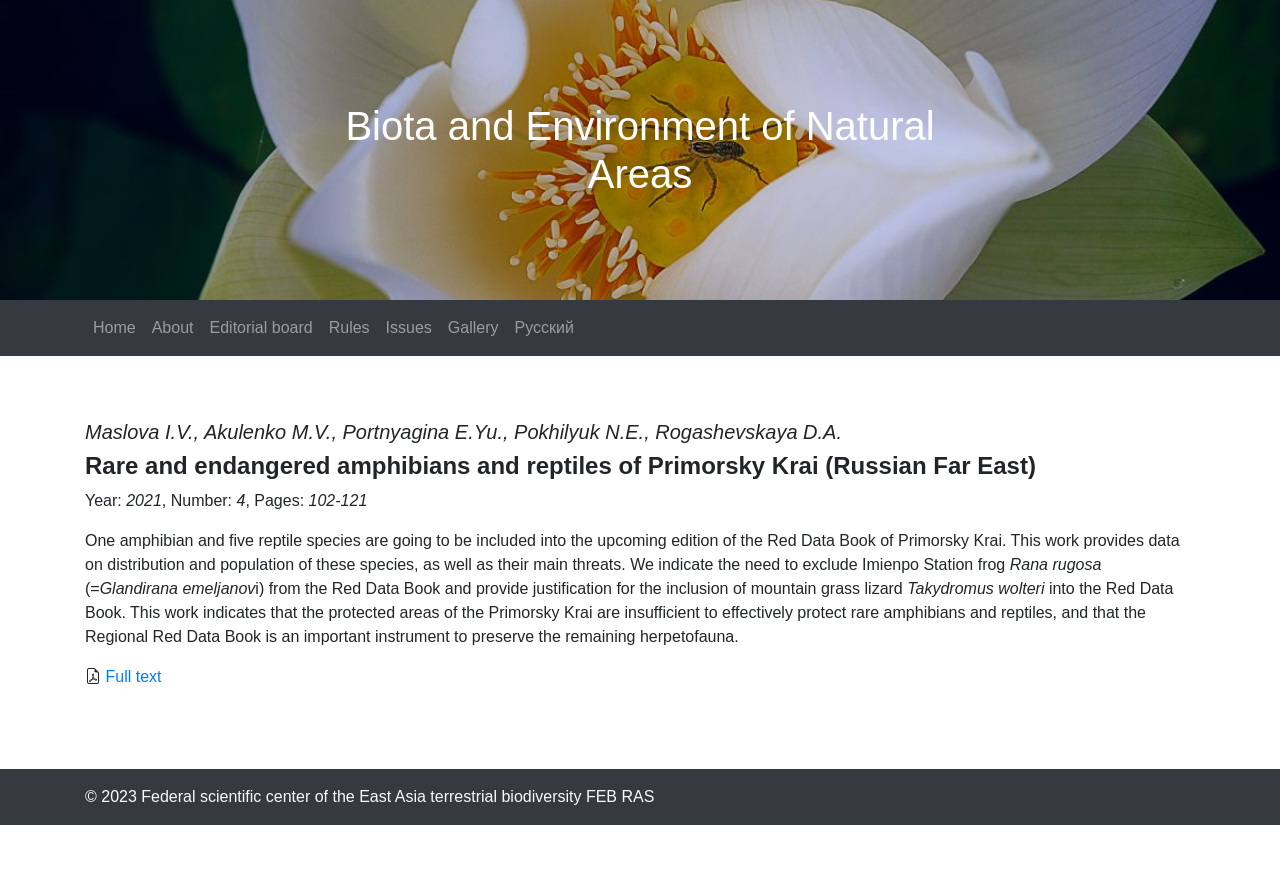Detail the features and information presented on the webpage.

This webpage is about rare and endangered amphibians and reptiles of Primorsky Krai, a region in the Russian Far East. At the top, there is a heading "Biota and Environment of Natural Areas" which is also a link. Below it, there is a navigation menu with links to "Home", "About", "Editorial board", "Rules", "Issues", "Gallery", and "Русский" (Russian).

The main content of the webpage is an article about rare and endangered amphibians and reptiles. The article title is "Rare and endangered amphibians and reptiles of Primorsky Krai (Russian Far East)" and it is written by several authors: Maslova I.V., Akulenko M.V., Portnyagina E.Yu., Pokhilyuk N.Е., and Rogashevskaya D.A. The article is from 2021 and has 20 pages, from 102 to 121.

The article discusses the inclusion of one amphibian and five reptile species into the upcoming edition of the Red Data Book of Primorsky Krai. It provides data on the distribution and population of these species, as well as their main threats. The article also mentions the need to exclude Imienpo Station frog from the Red Data Book and provides justification for the inclusion of mountain grass lizard.

There are several species mentioned in the article, including Rana rugosa, Glandirana emeljanov, and Takydromus wolteri. At the bottom of the article, there is a link to the full text of the article.

Finally, at the very bottom of the webpage, there is a copyright notice "© 2023" and a link to the Federal scientific center of the East Asia terrestrial biodiversity FEB RAS.